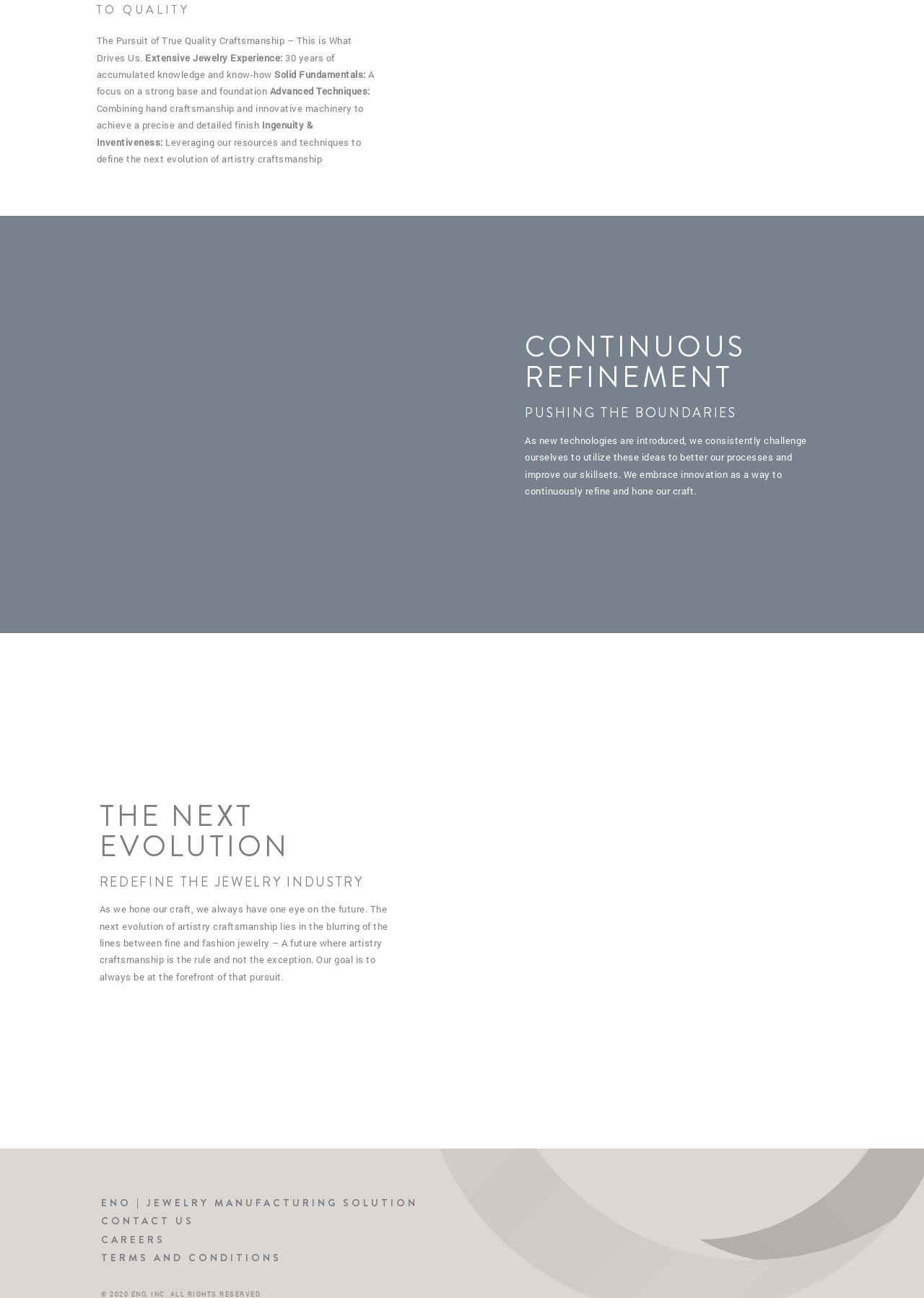Determine the bounding box coordinates for the UI element with the following description: "ENO | Jewelry Manufacturing Solution". The coordinates should be four float numbers between 0 and 1, represented as [left, top, right, bottom].

[0.109, 0.921, 0.452, 0.932]